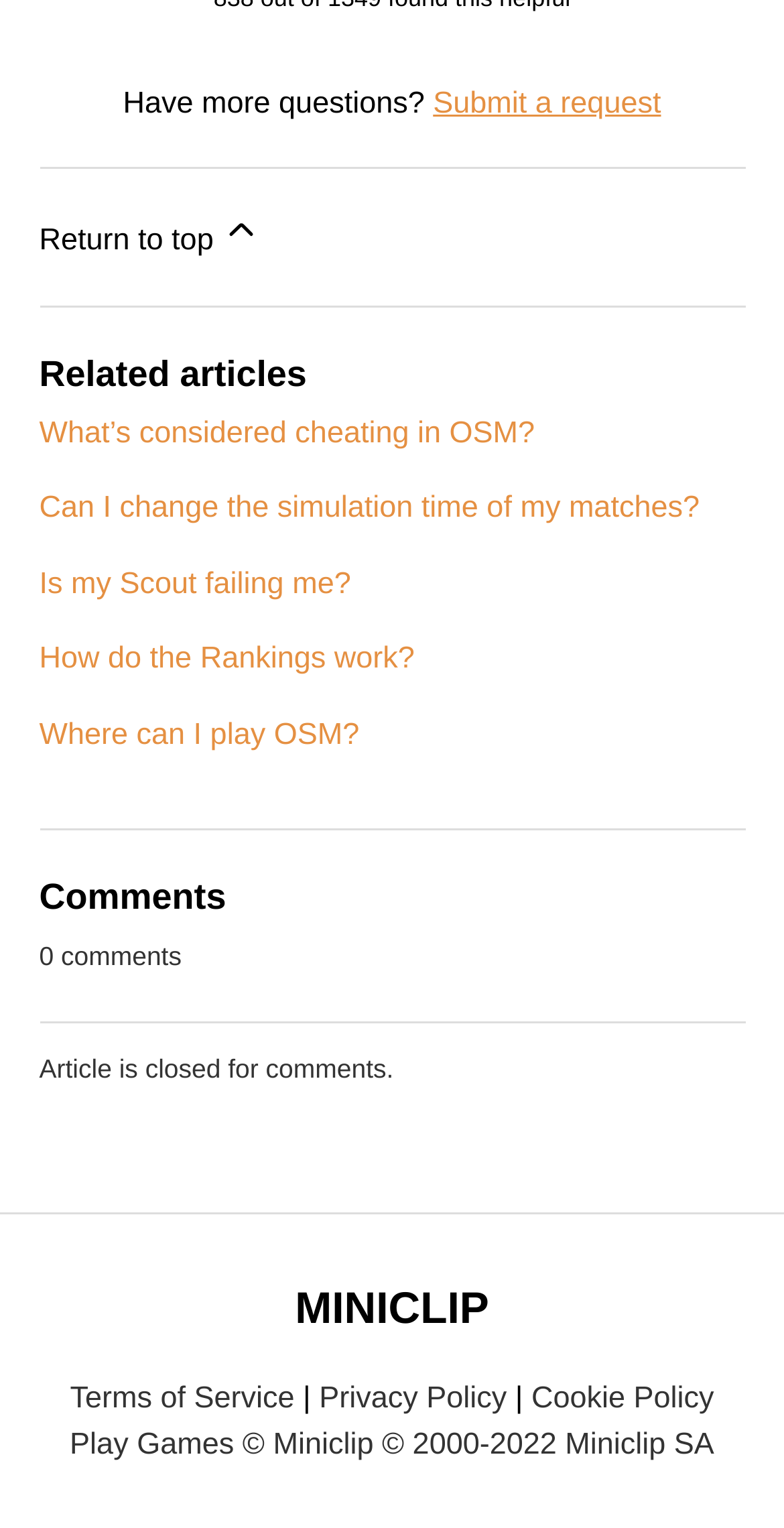Find the bounding box coordinates of the area that needs to be clicked in order to achieve the following instruction: "View Terms of Service". The coordinates should be specified as four float numbers between 0 and 1, i.e., [left, top, right, bottom].

[0.089, 0.905, 0.376, 0.927]